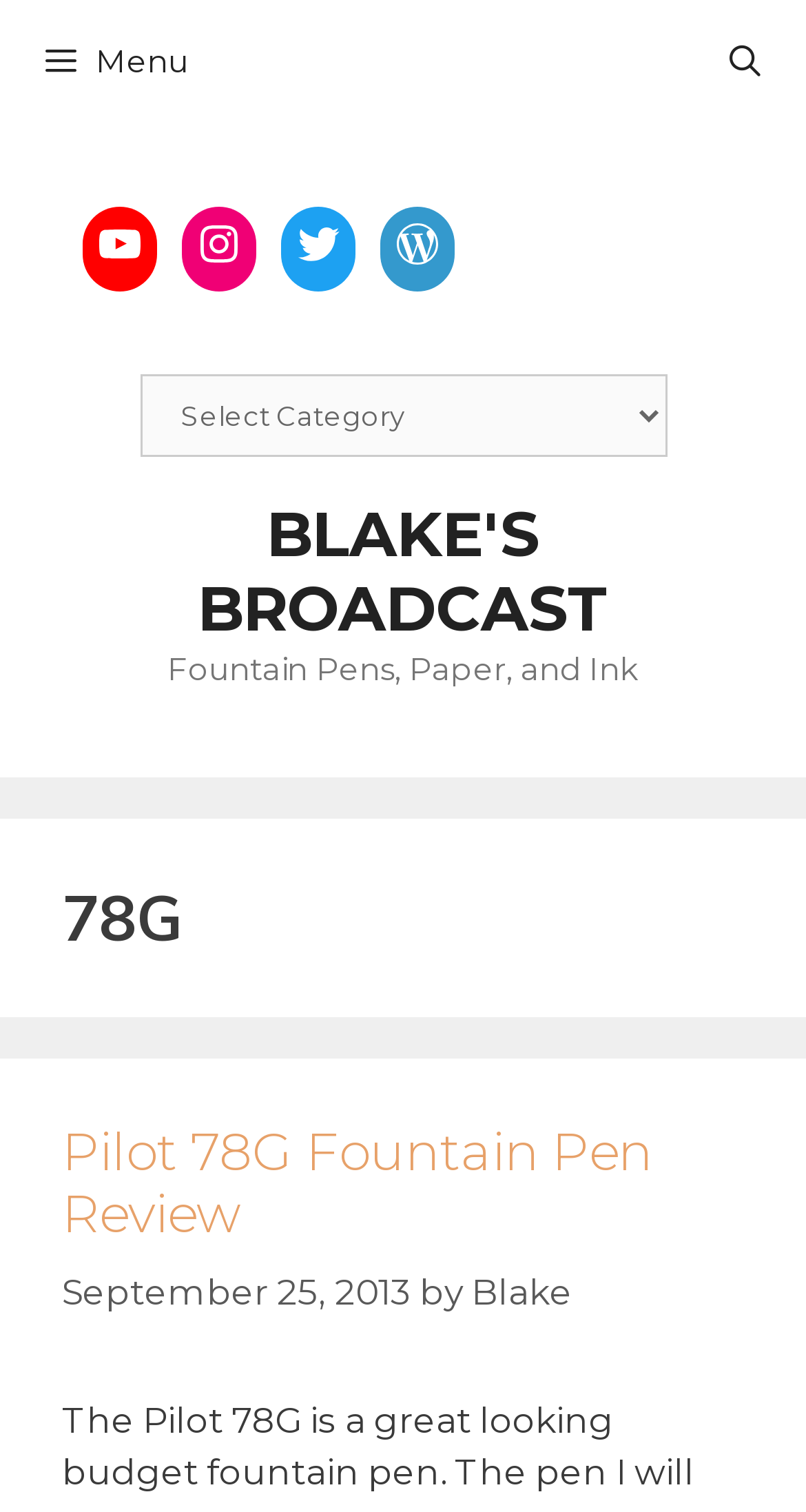Can you give a detailed response to the following question using the information from the image? How many social media links are available?

In the complementary section, there are four social media links available, which are YouTube, Instagram, Twitter, and WordPress.